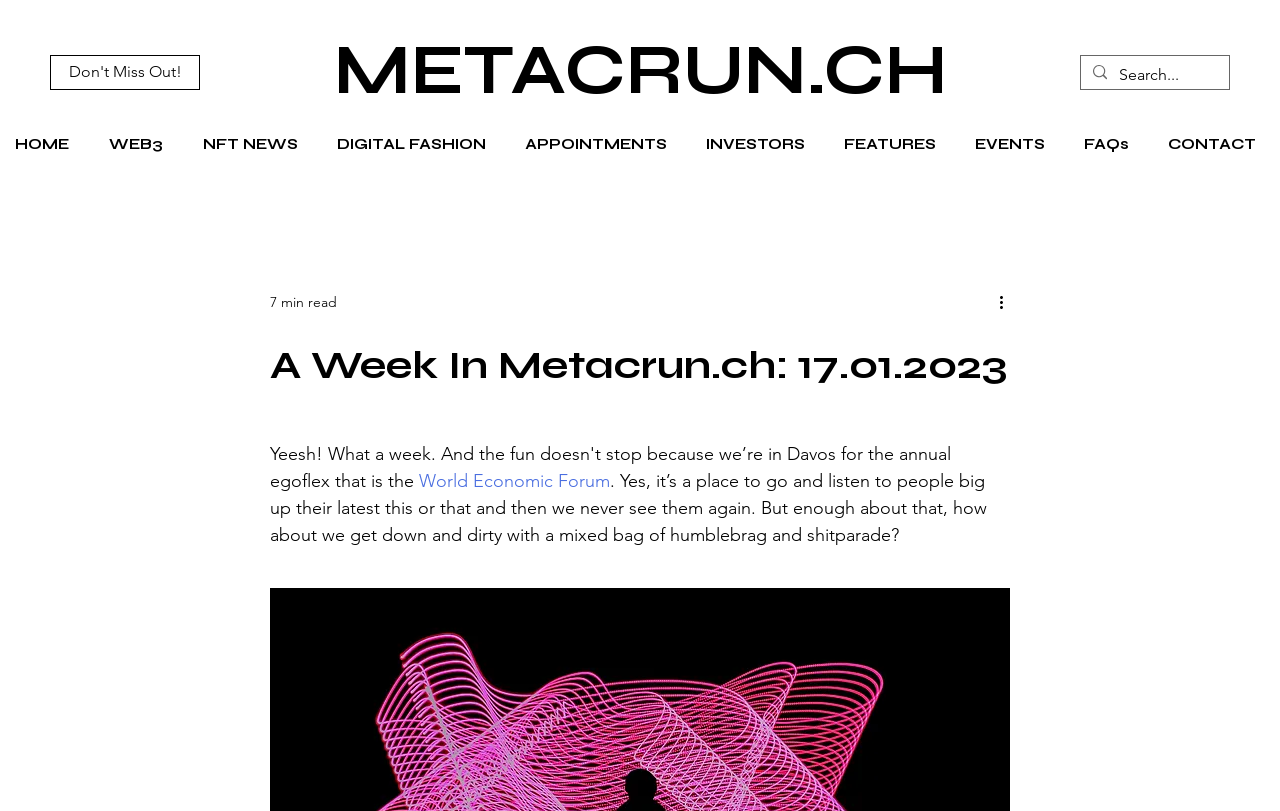Please pinpoint the bounding box coordinates for the region I should click to adhere to this instruction: "Search for something".

[0.845, 0.069, 0.96, 0.11]